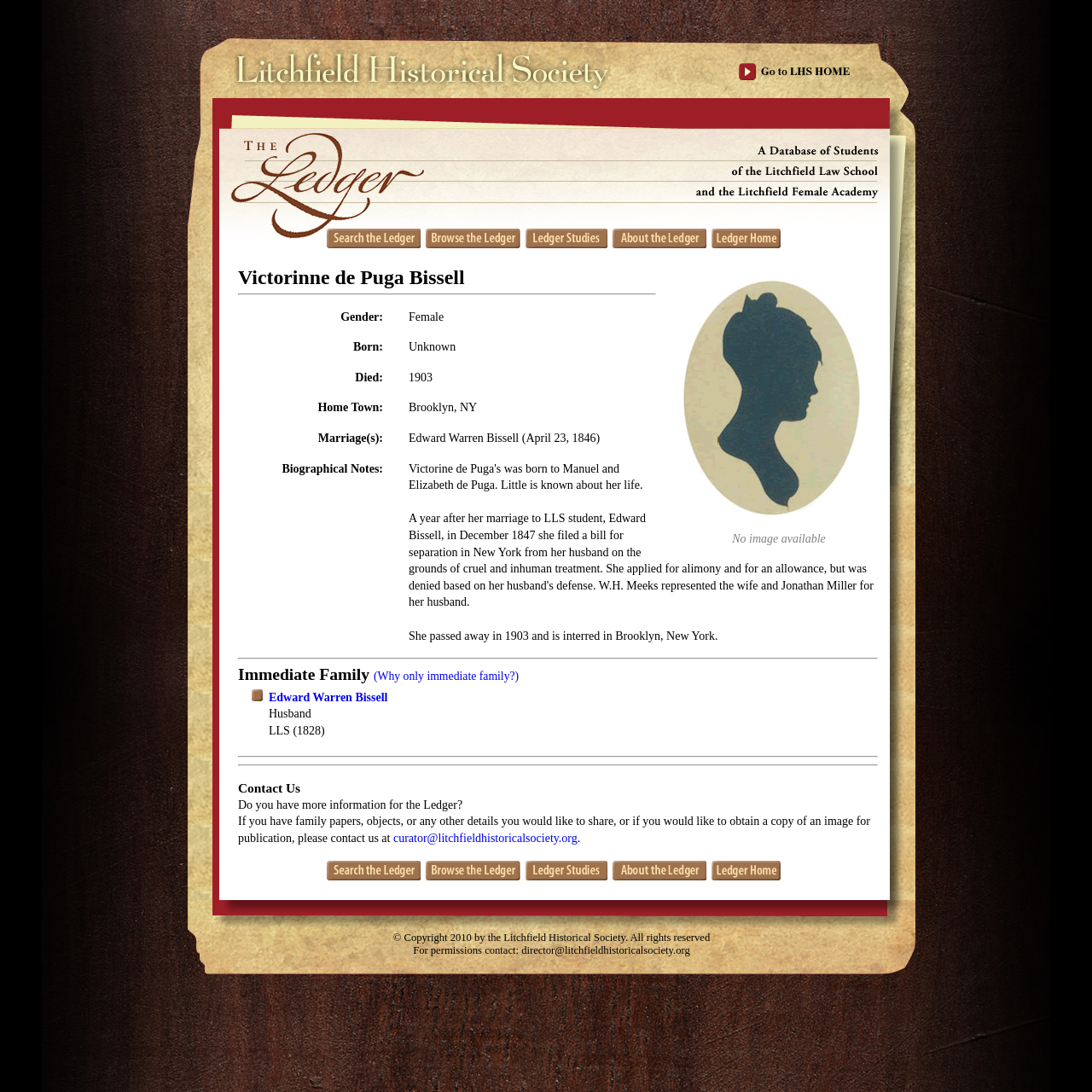Respond to the question below with a single word or phrase: What is the gender of Victorinne de Puga Bissell?

Female